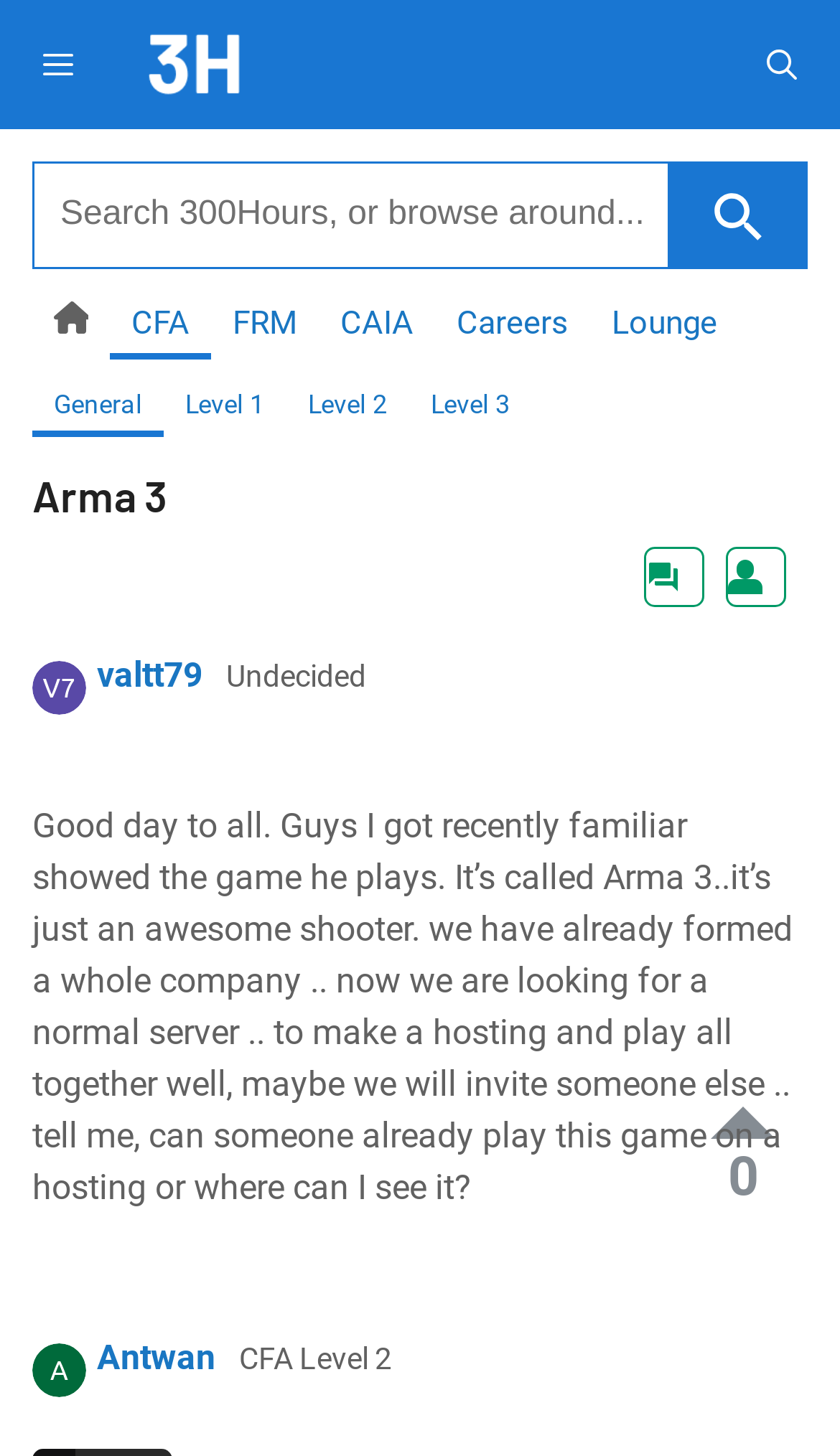Extract the bounding box coordinates for the UI element described as: "mail @ crashdown.com".

None